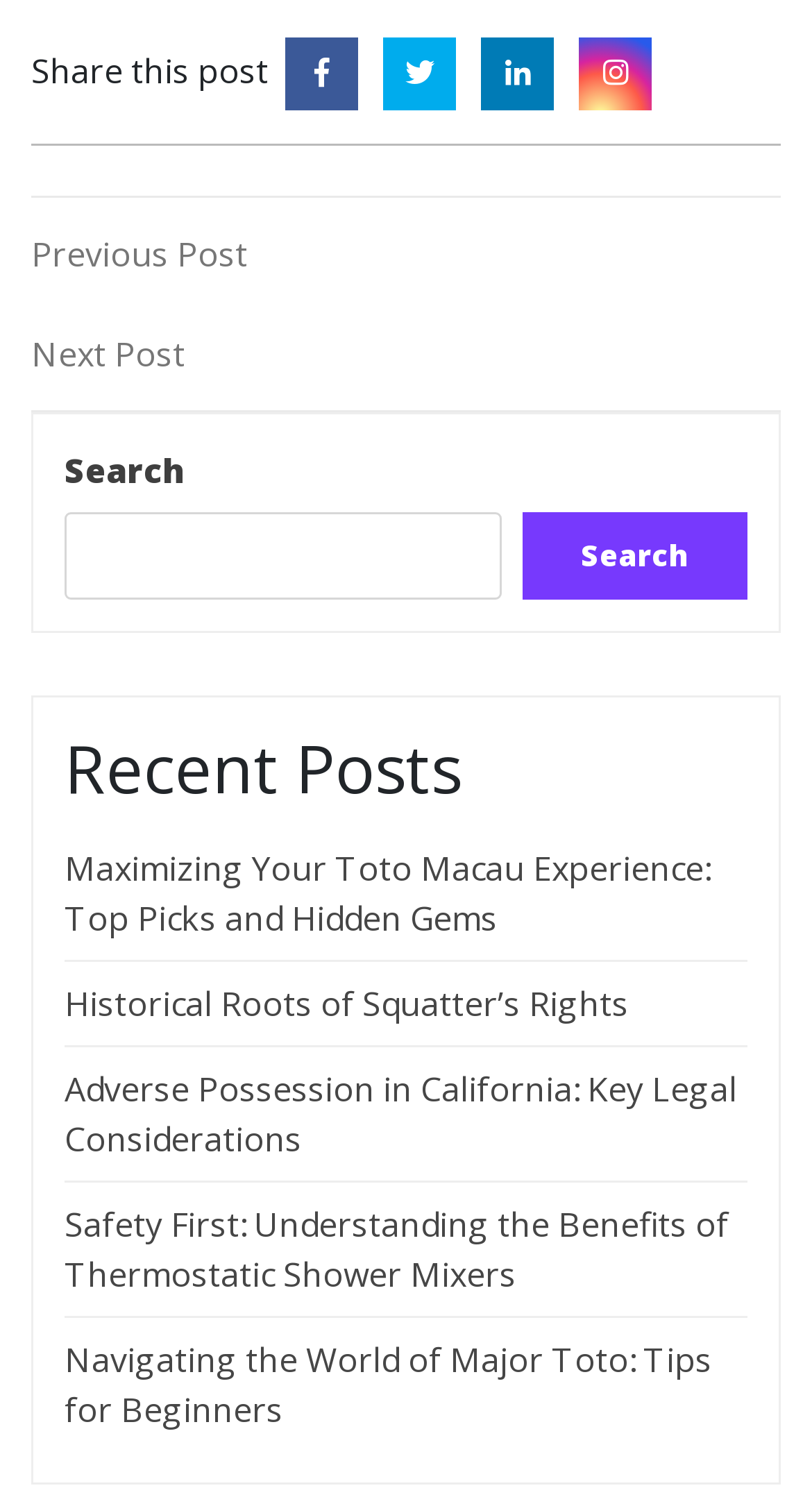Using the format (top-left x, top-left y, bottom-right x, bottom-right y), provide the bounding box coordinates for the described UI element. All values should be floating point numbers between 0 and 1: Search

[0.644, 0.344, 0.921, 0.403]